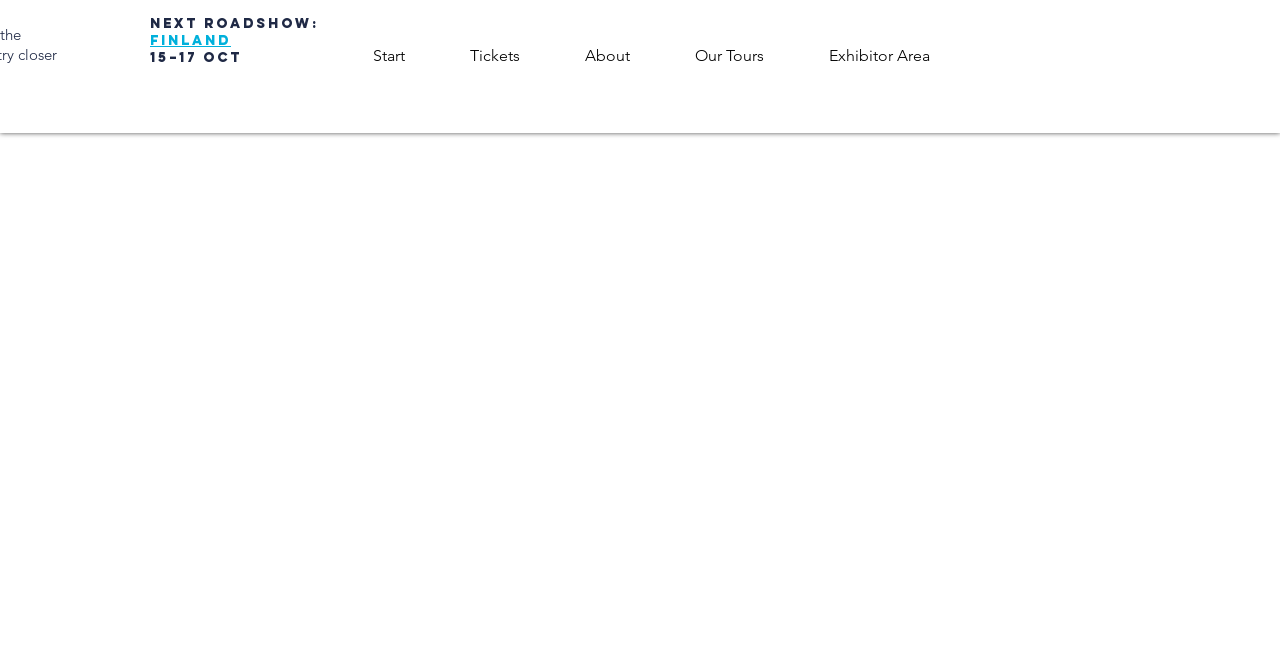Kindly respond to the following question with a single word or a brief phrase: 
What is the next roadshow location?

Finland